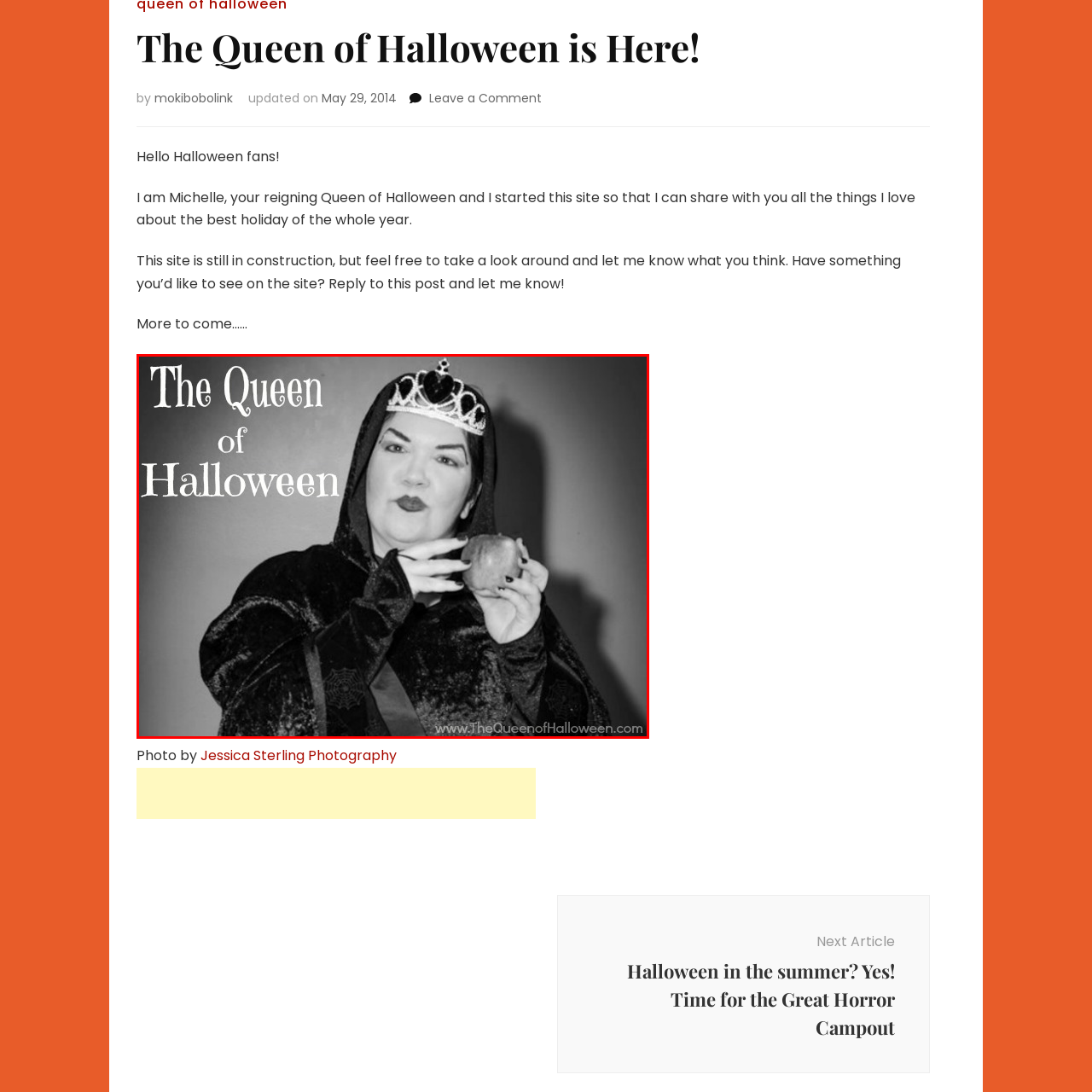Pay attention to the red boxed area, What is the tone of the Queen of Halloween's facial expression? Provide a one-word or short phrase response.

powerful and inviting